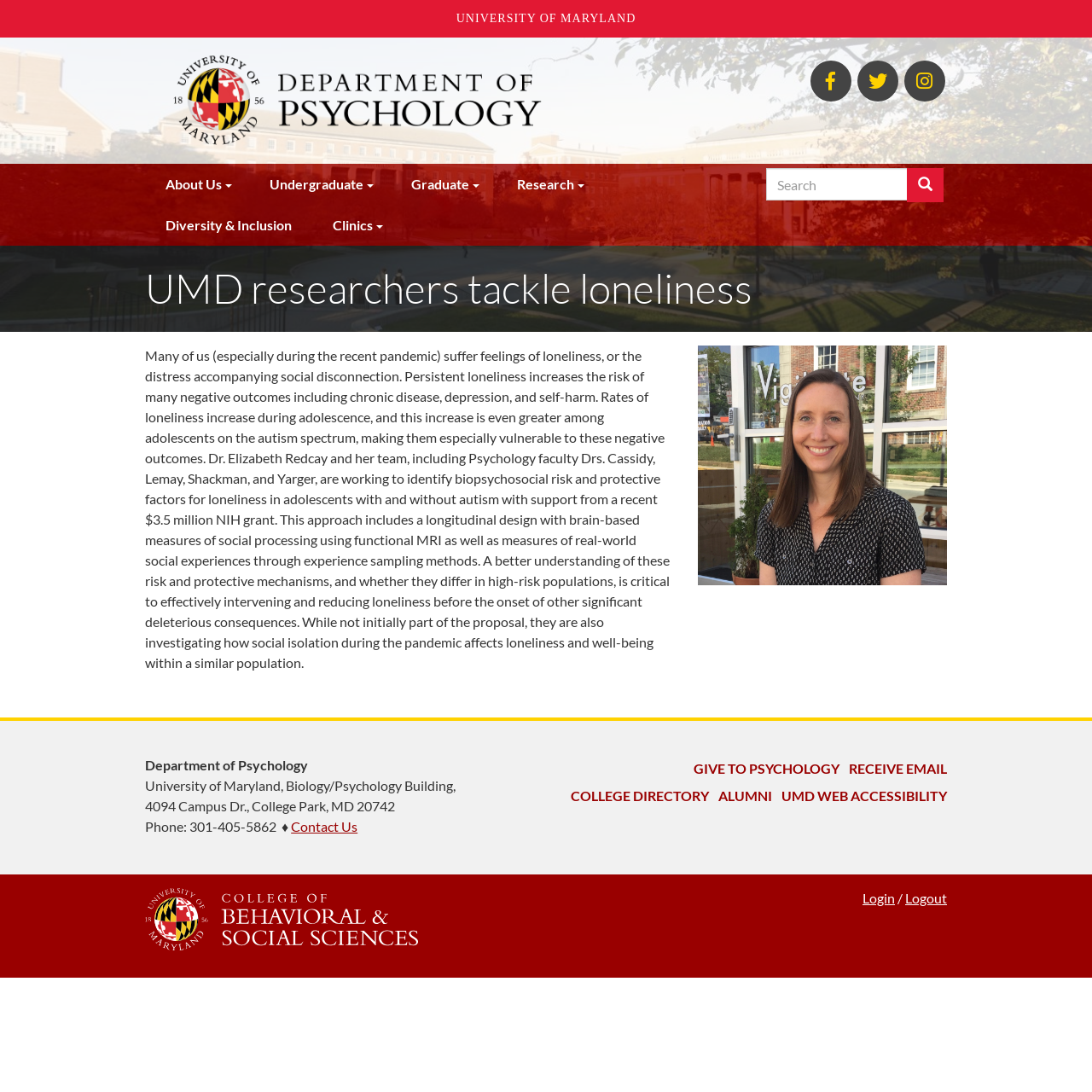What is the name of the researcher leading the project?
Please answer the question with as much detail and depth as you can.

I found the answer by reading the article section of the webpage, which mentions Dr. Elizabeth Redcay as the leader of the research project.